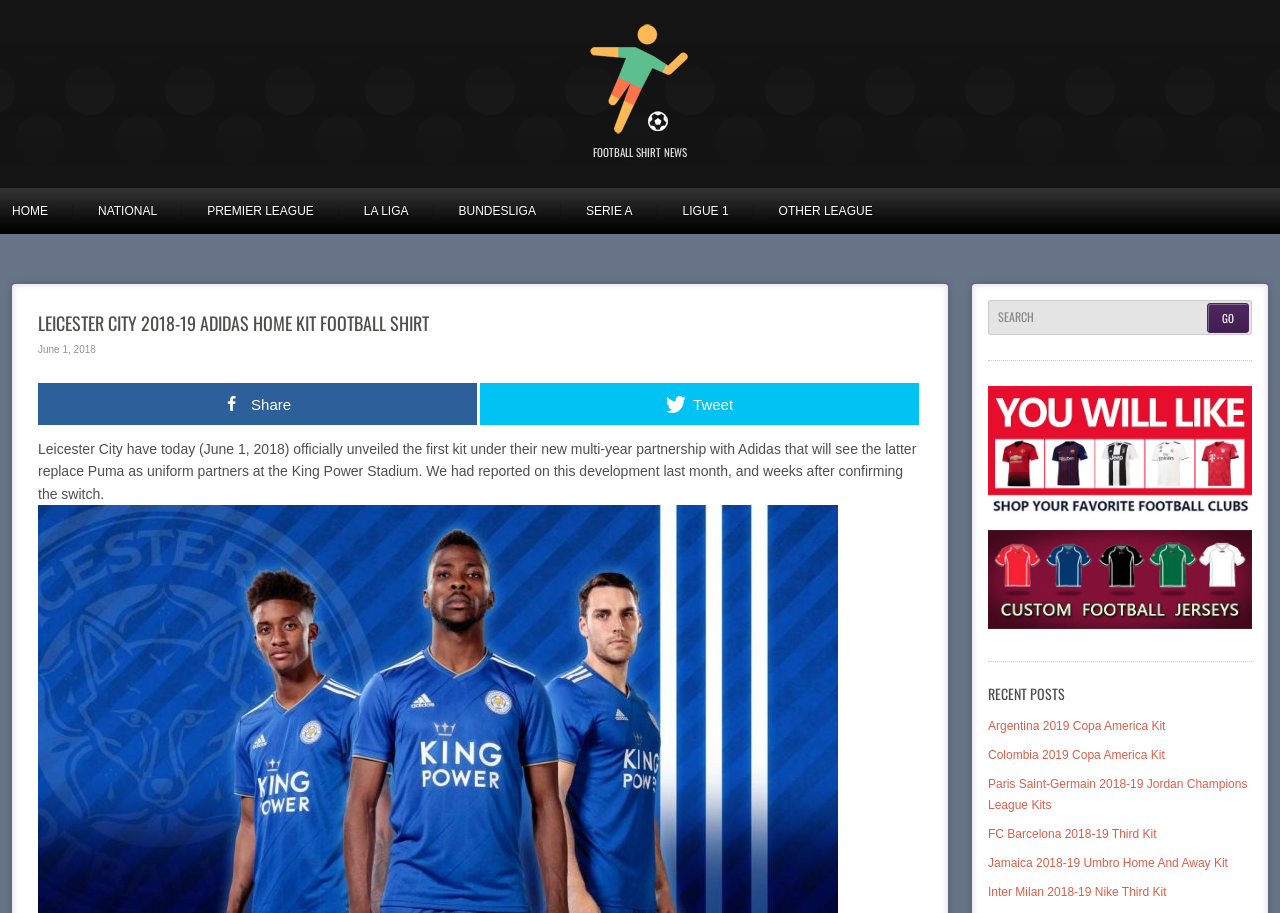Find the bounding box coordinates of the clickable region needed to perform the following instruction: "Search for a keyword". The coordinates should be provided as four float numbers between 0 and 1, i.e., [left, top, right, bottom].

[0.772, 0.329, 0.978, 0.367]